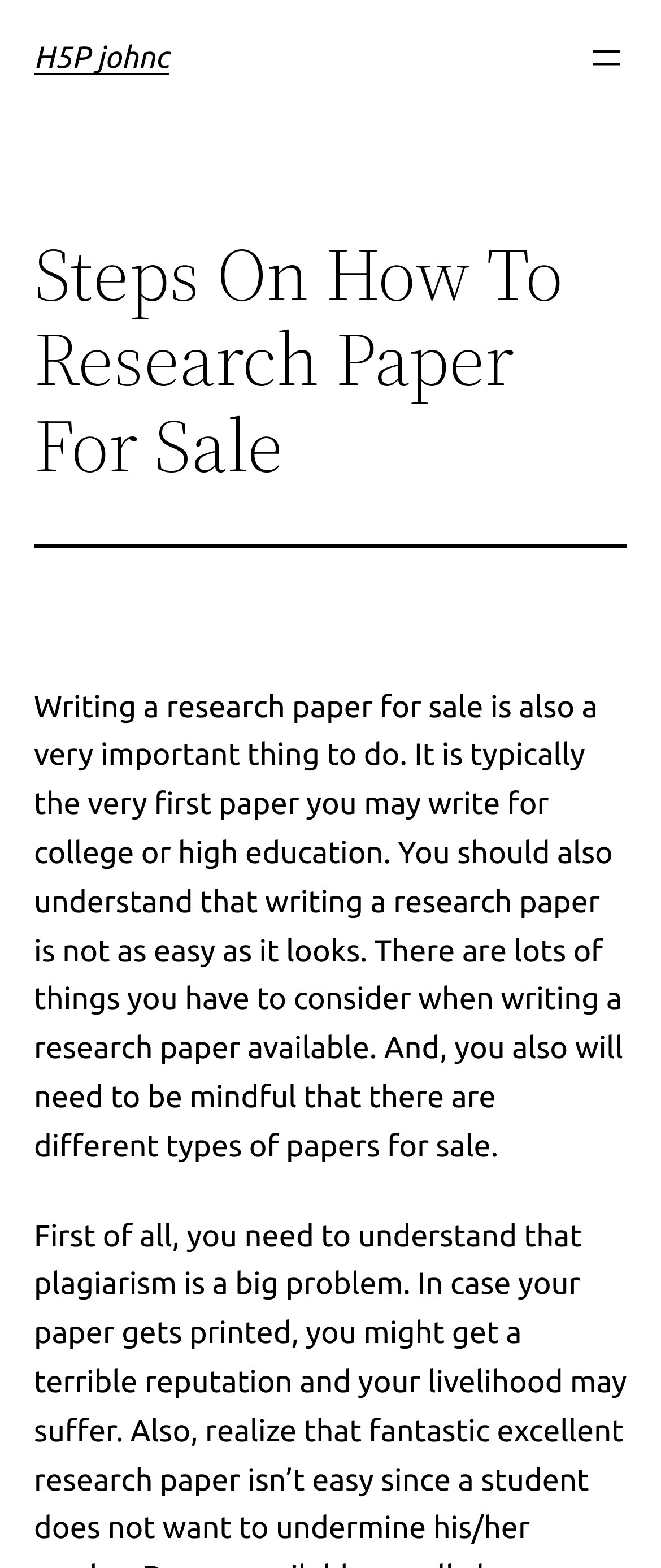Find the bounding box coordinates for the UI element that matches this description: "aria-label="Open menu"".

[0.887, 0.024, 0.949, 0.05]